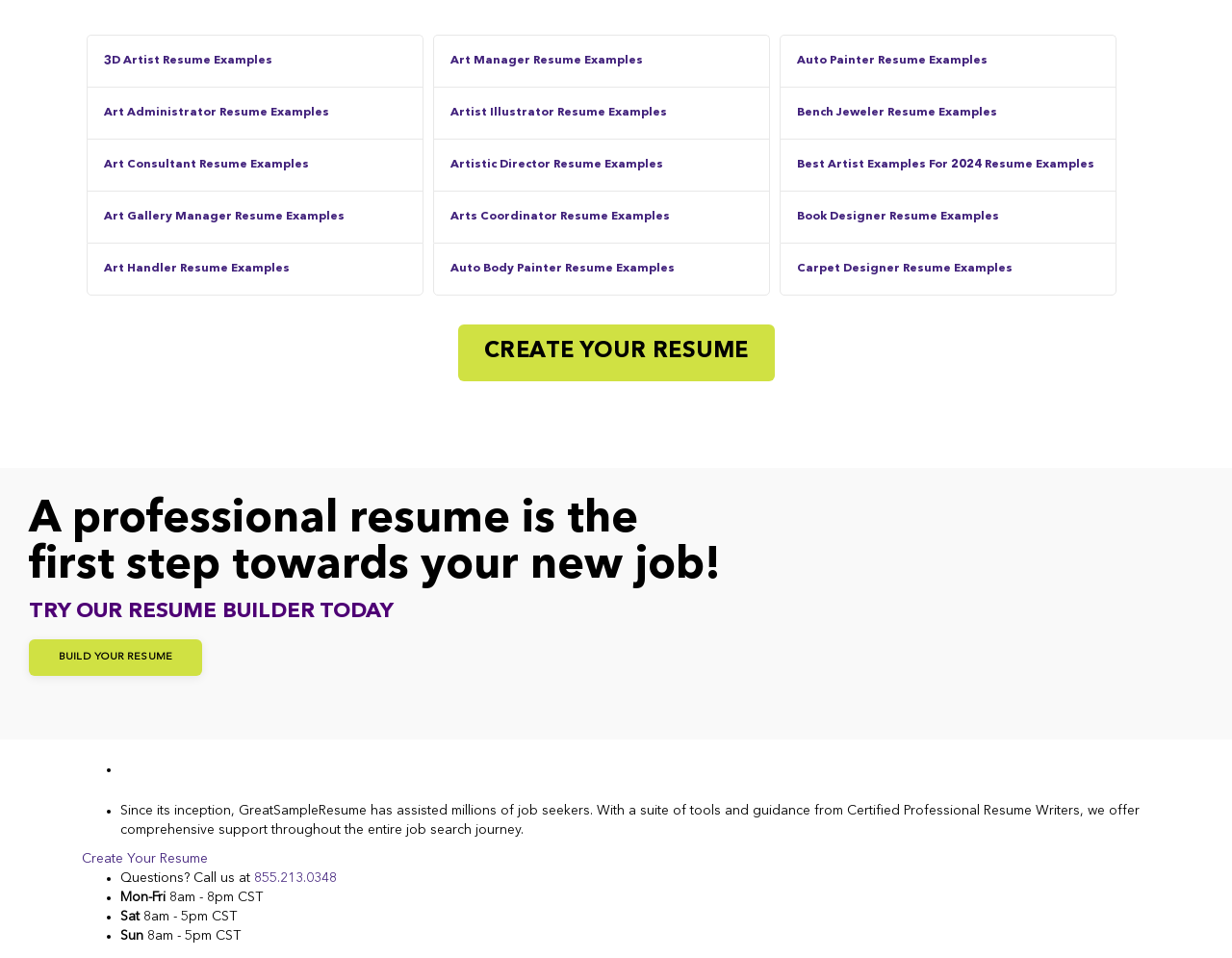What is the purpose of this website?
Ensure your answer is thorough and detailed.

Based on the webpage content, it appears that the website is designed to assist users in creating professional resumes. The presence of links such as 'CREATE YOUR RESUME' and 'BUILD YOUR RESUME' suggests that the website provides tools and resources for resume building.